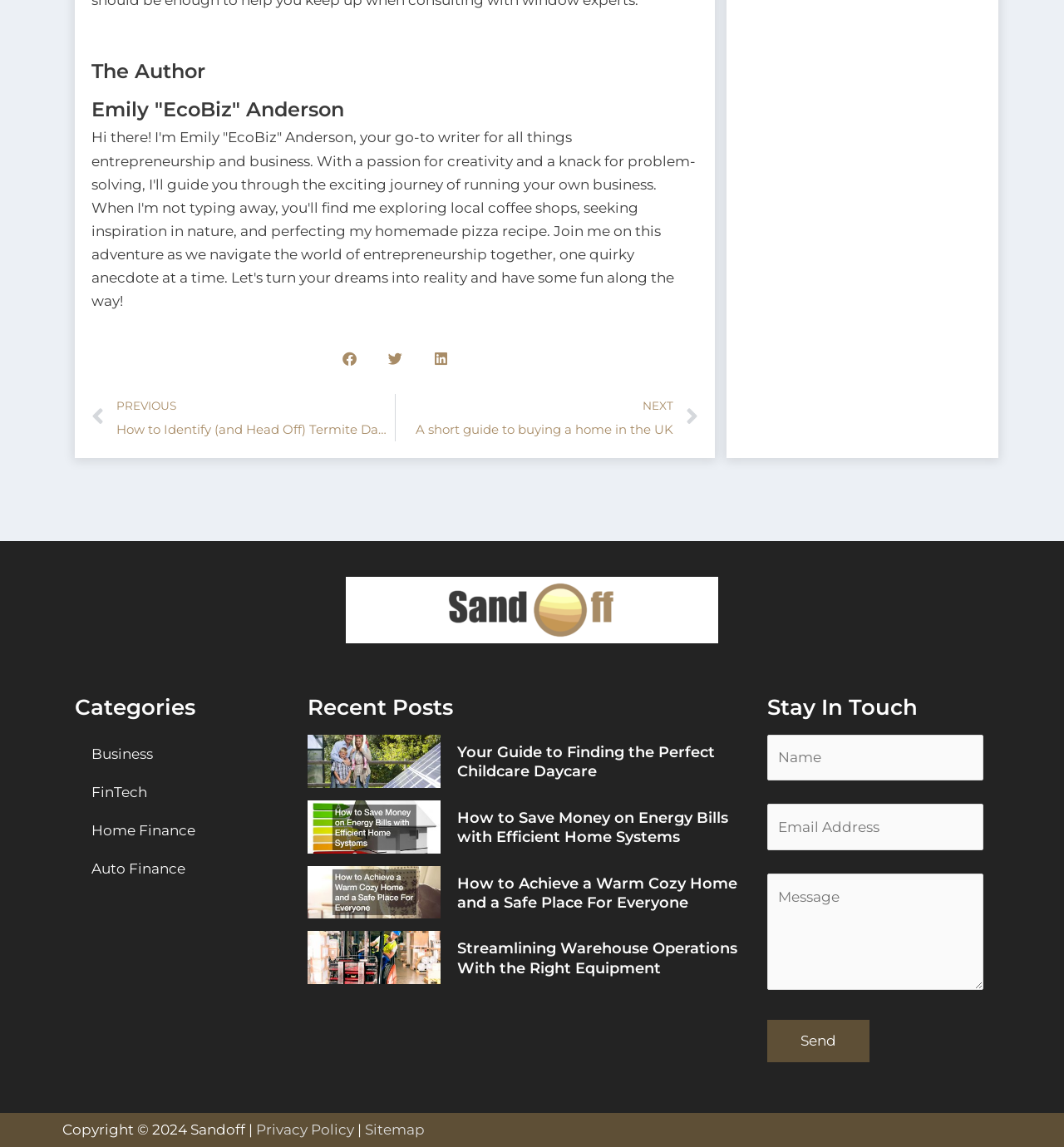Provide the bounding box coordinates for the area that should be clicked to complete the instruction: "Click on the 'Share on facebook' button".

[0.311, 0.297, 0.346, 0.329]